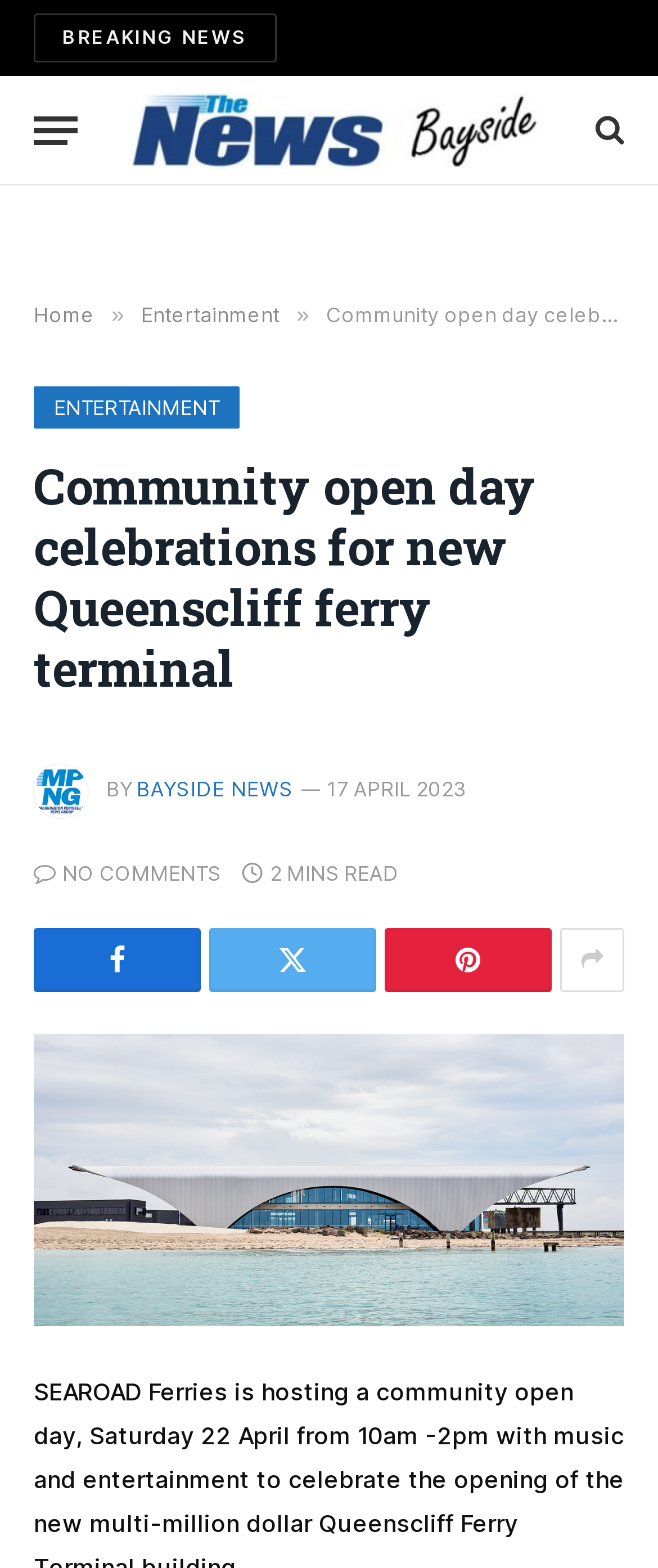Please locate the bounding box coordinates of the element that needs to be clicked to achieve the following instruction: "Visit the Bayside News homepage". The coordinates should be four float numbers between 0 and 1, i.e., [left, top, right, bottom].

[0.195, 0.048, 0.827, 0.118]